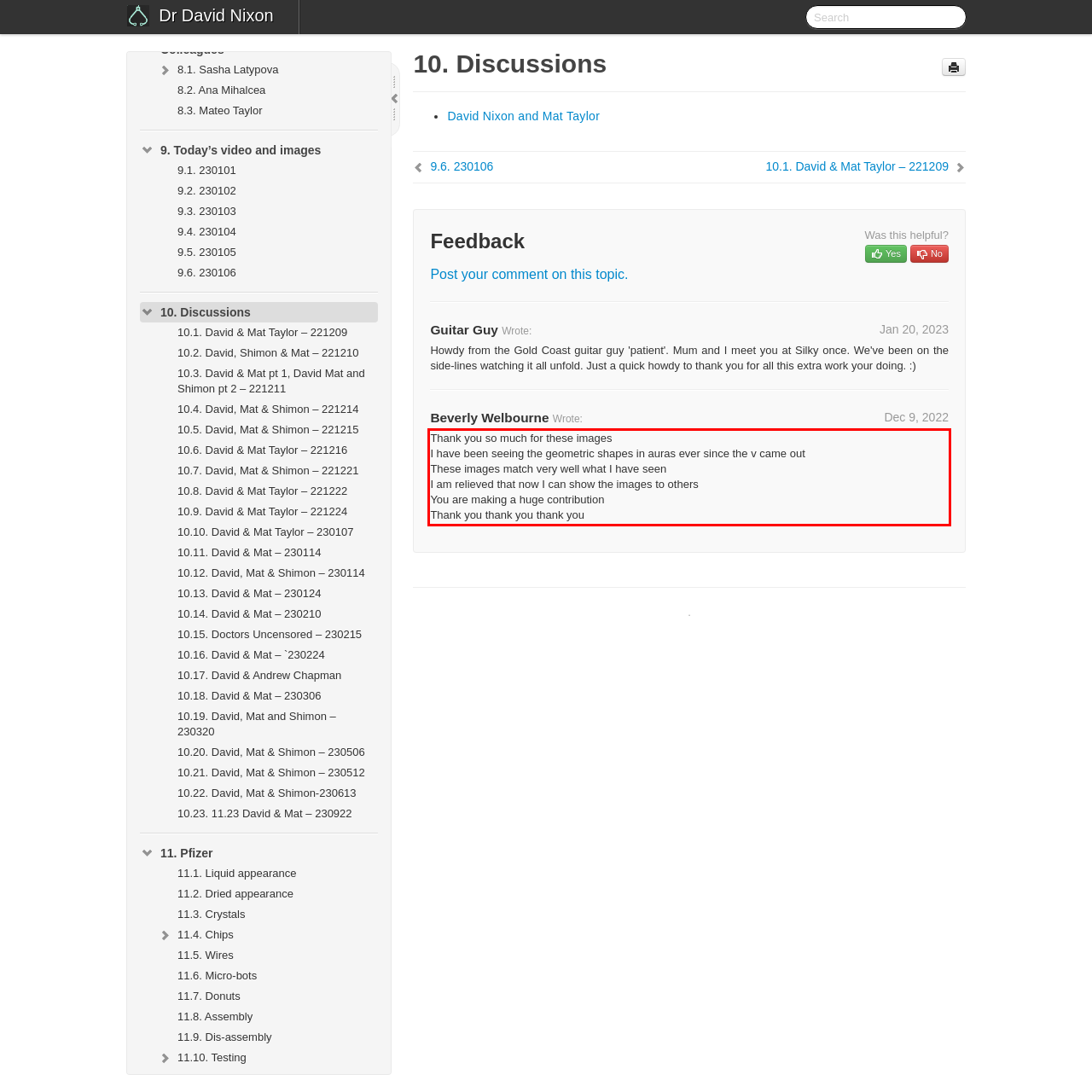The screenshot provided shows a webpage with a red bounding box. Apply OCR to the text within this red bounding box and provide the extracted content.

Thank you so much for these images I have been seeing the geometric shapes in auras ever since the v came out These images match very well what I have seen I am relieved that now I can show the images to others You are making a huge contribution Thank you thank you thank you